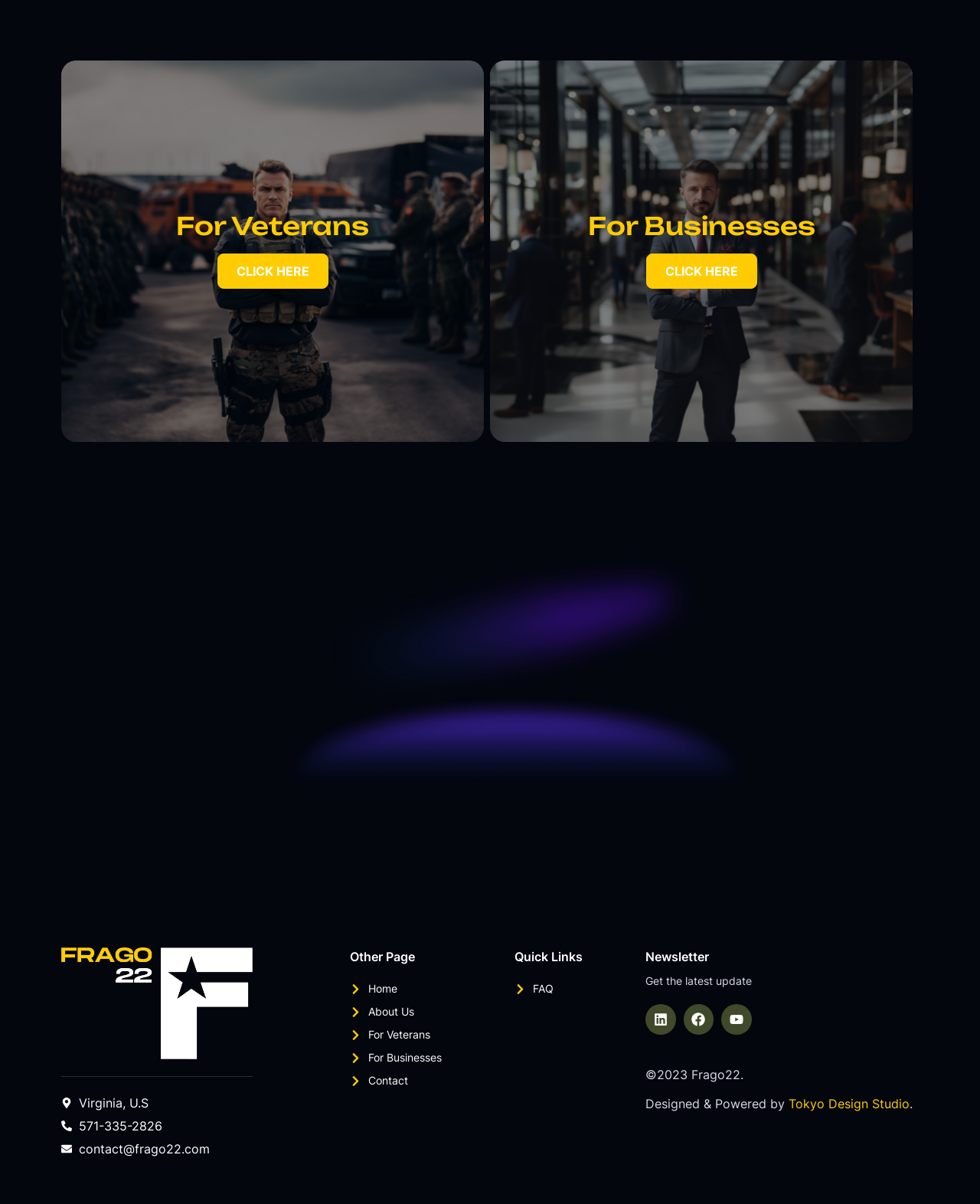Determine the bounding box coordinates of the region to click in order to accomplish the following instruction: "Call 571-335-2826". Provide the coordinates as four float numbers between 0 and 1, specifically [left, top, right, bottom].

[0.062, 0.928, 0.258, 0.943]